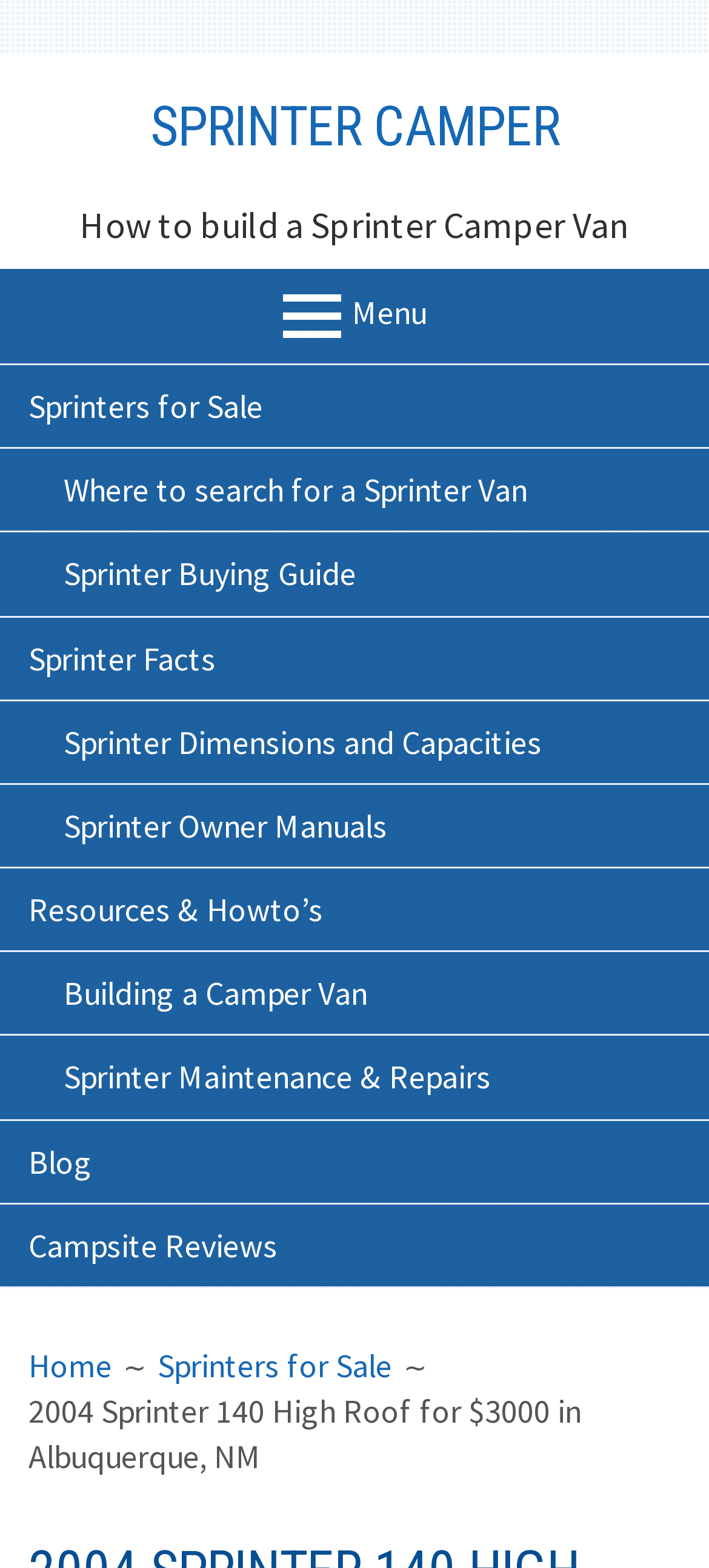What is the price of the 2004 Sprinter 140 High Roof?
Please look at the screenshot and answer in one word or a short phrase.

$3000